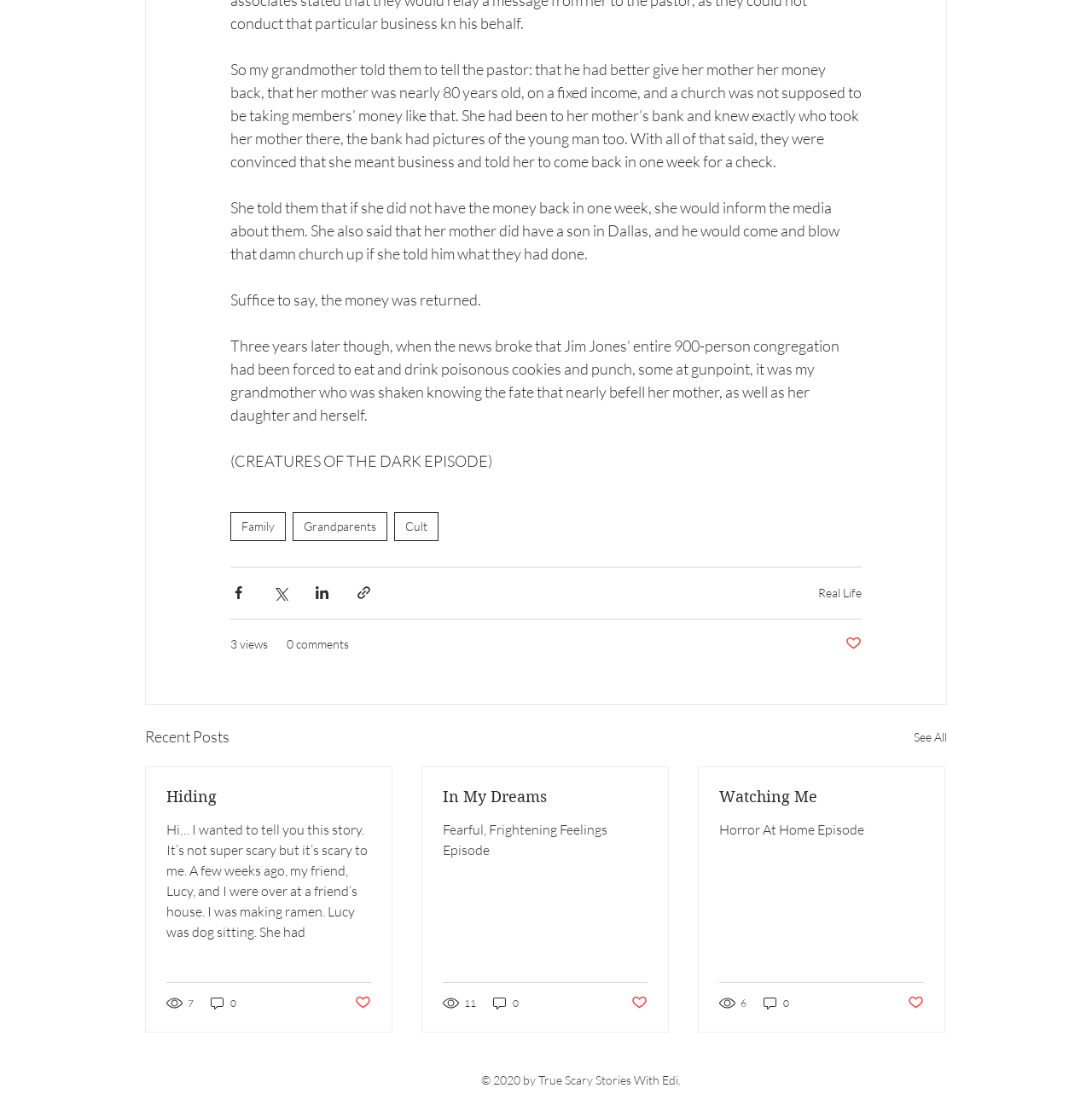What is the position of the 'Share via Facebook' button?
Observe the image and answer the question with a one-word or short phrase response.

Top-left